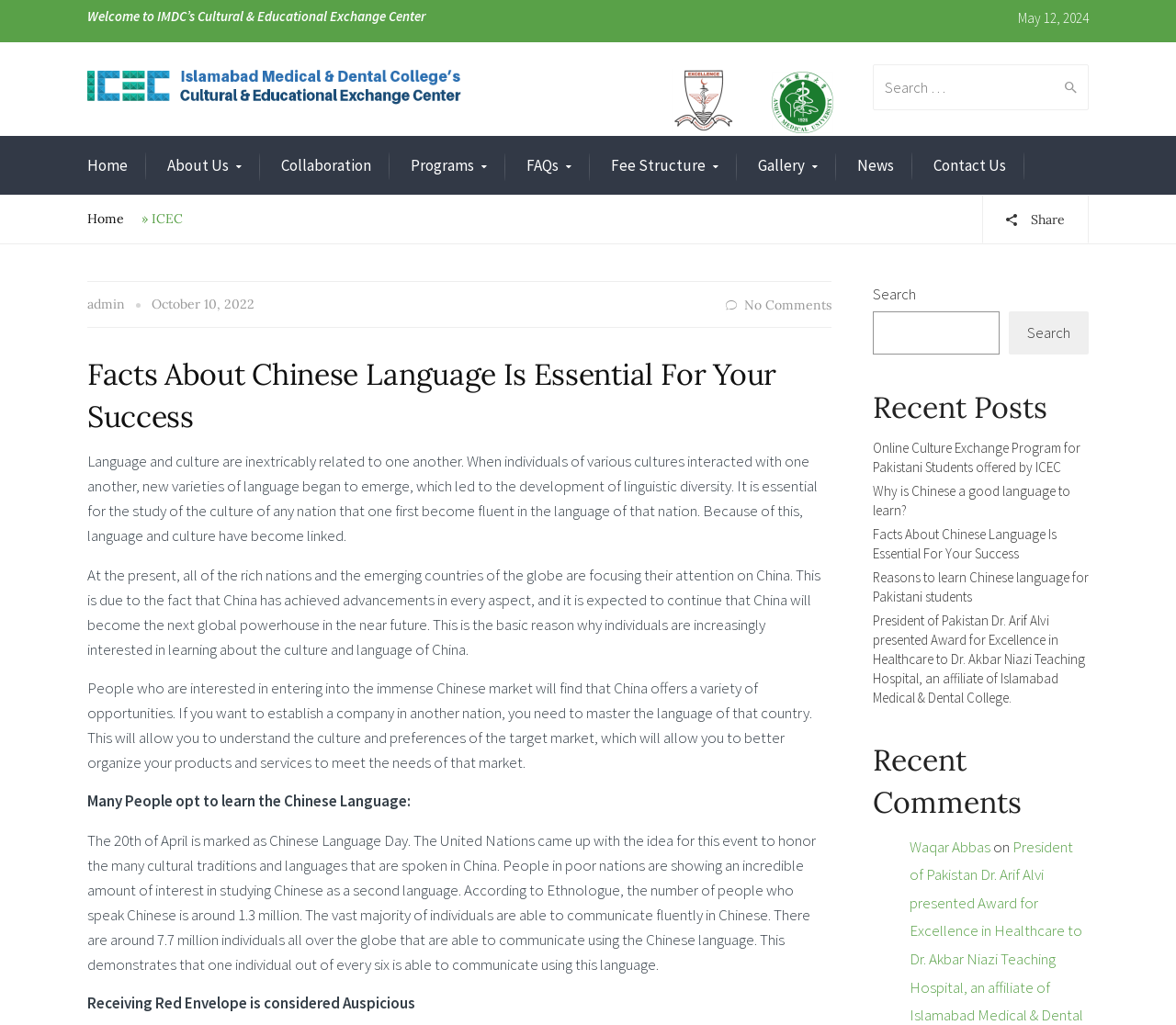Provide a short answer using a single word or phrase for the following question: 
What is the language being discussed in the article?

Chinese